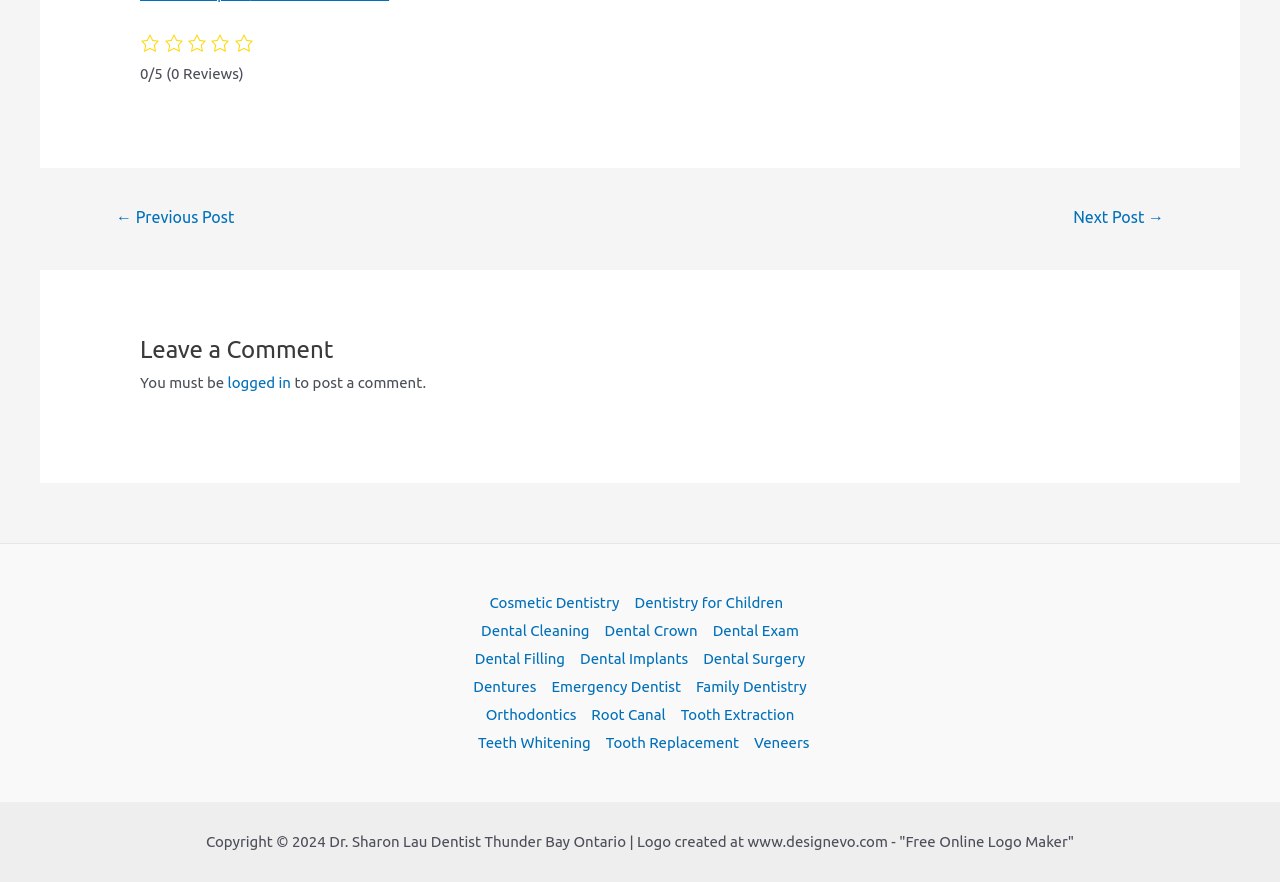Using the webpage screenshot, find the UI element described by Preferences. Provide the bounding box coordinates in the format (top-left x, top-left y, bottom-right x, bottom-right y), ensuring all values are floating point numbers between 0 and 1.

None